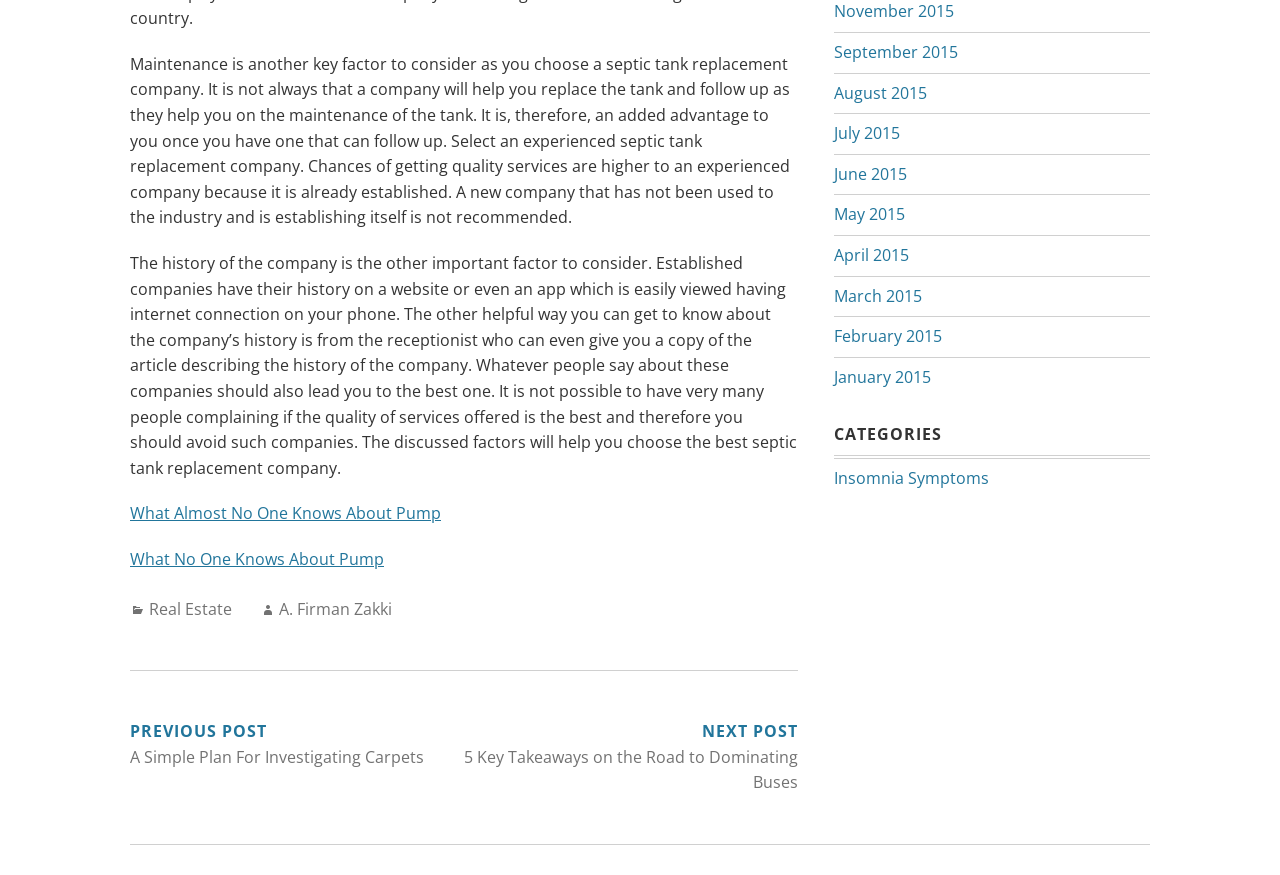Bounding box coordinates are to be given in the format (top-left x, top-left y, bottom-right x, bottom-right y). All values must be floating point numbers between 0 and 1. Provide the bounding box coordinate for the UI element described as: A. Firman Zakki

[0.218, 0.683, 0.306, 0.708]